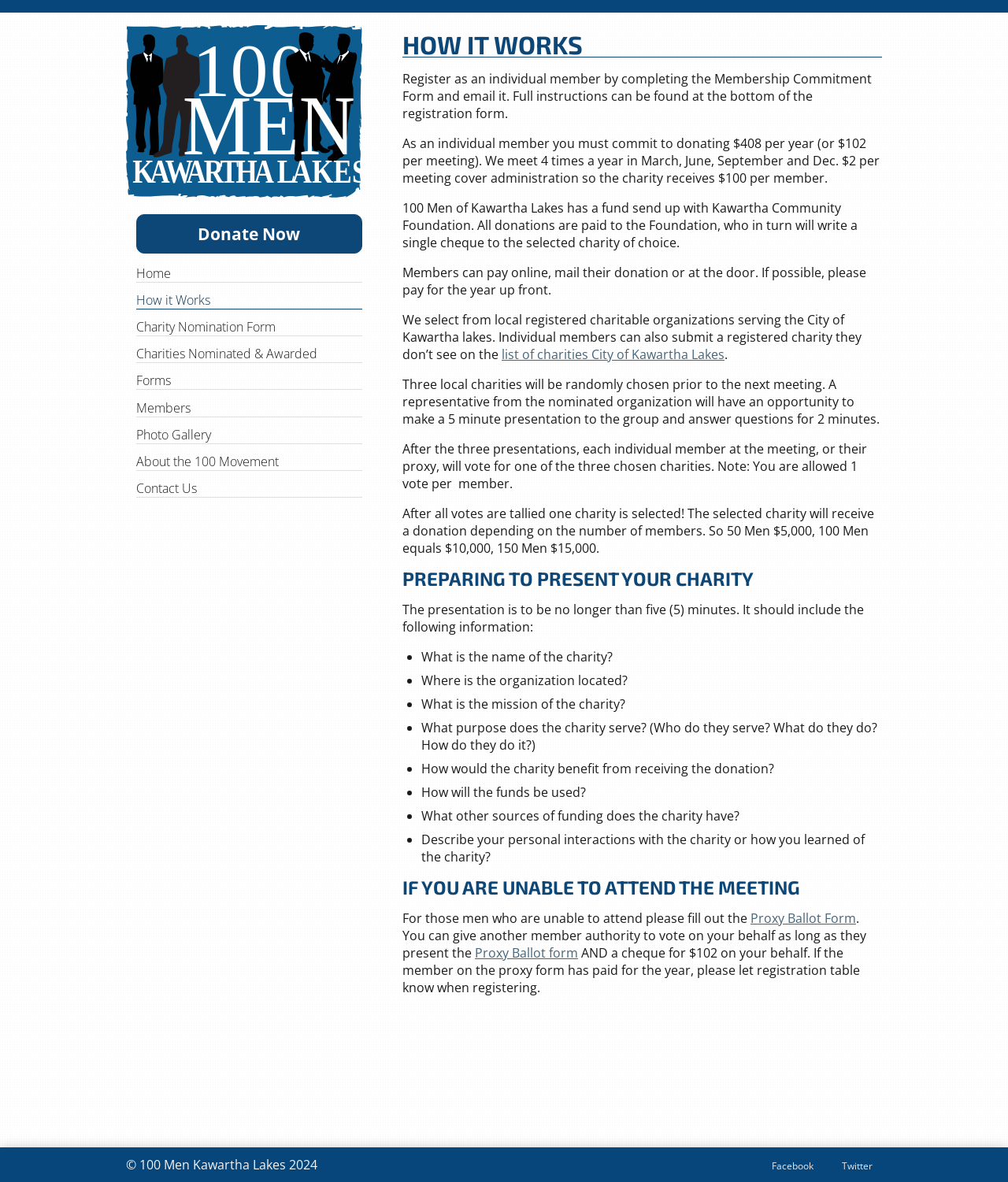How many charities are randomly chosen prior to the next meeting?
Answer the question with just one word or phrase using the image.

Three